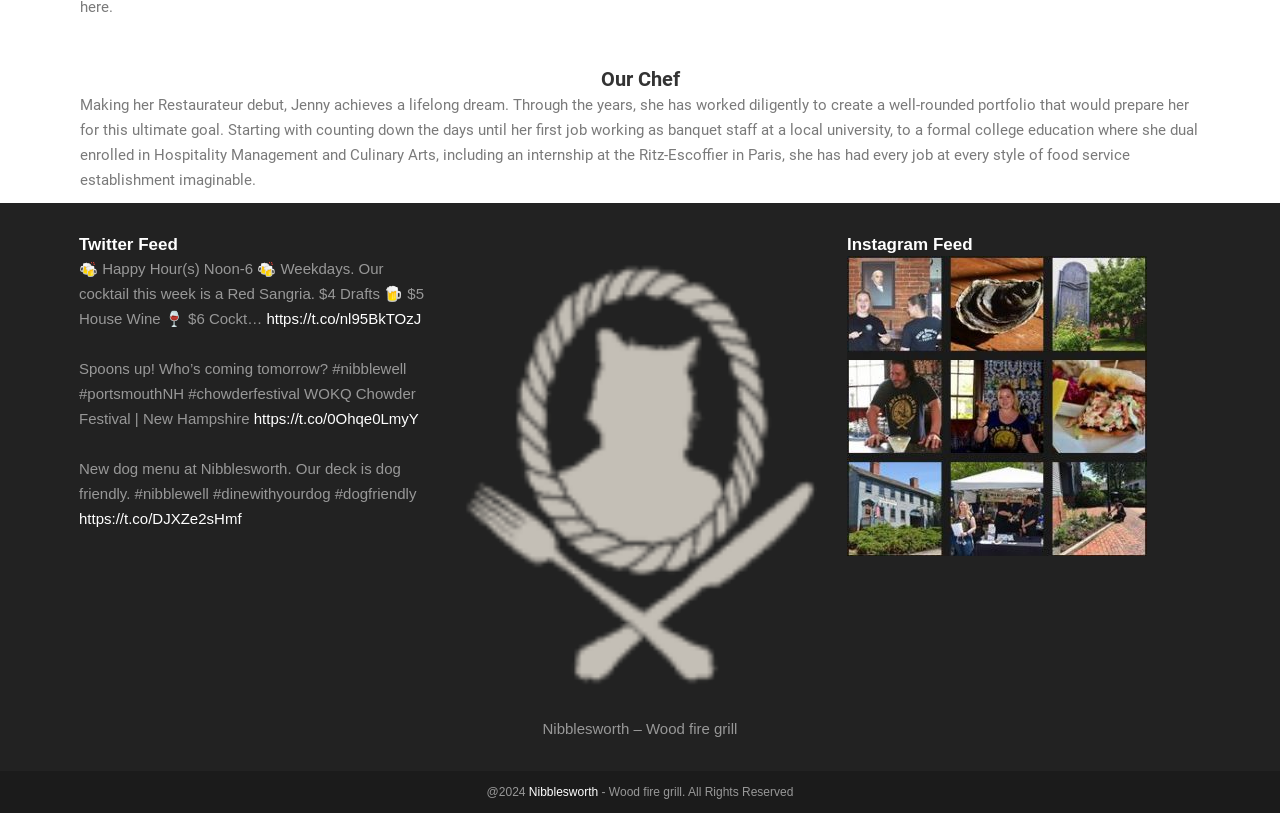Identify the bounding box for the UI element that is described as follows: "Nibblesworth".

[0.413, 0.965, 0.467, 0.982]